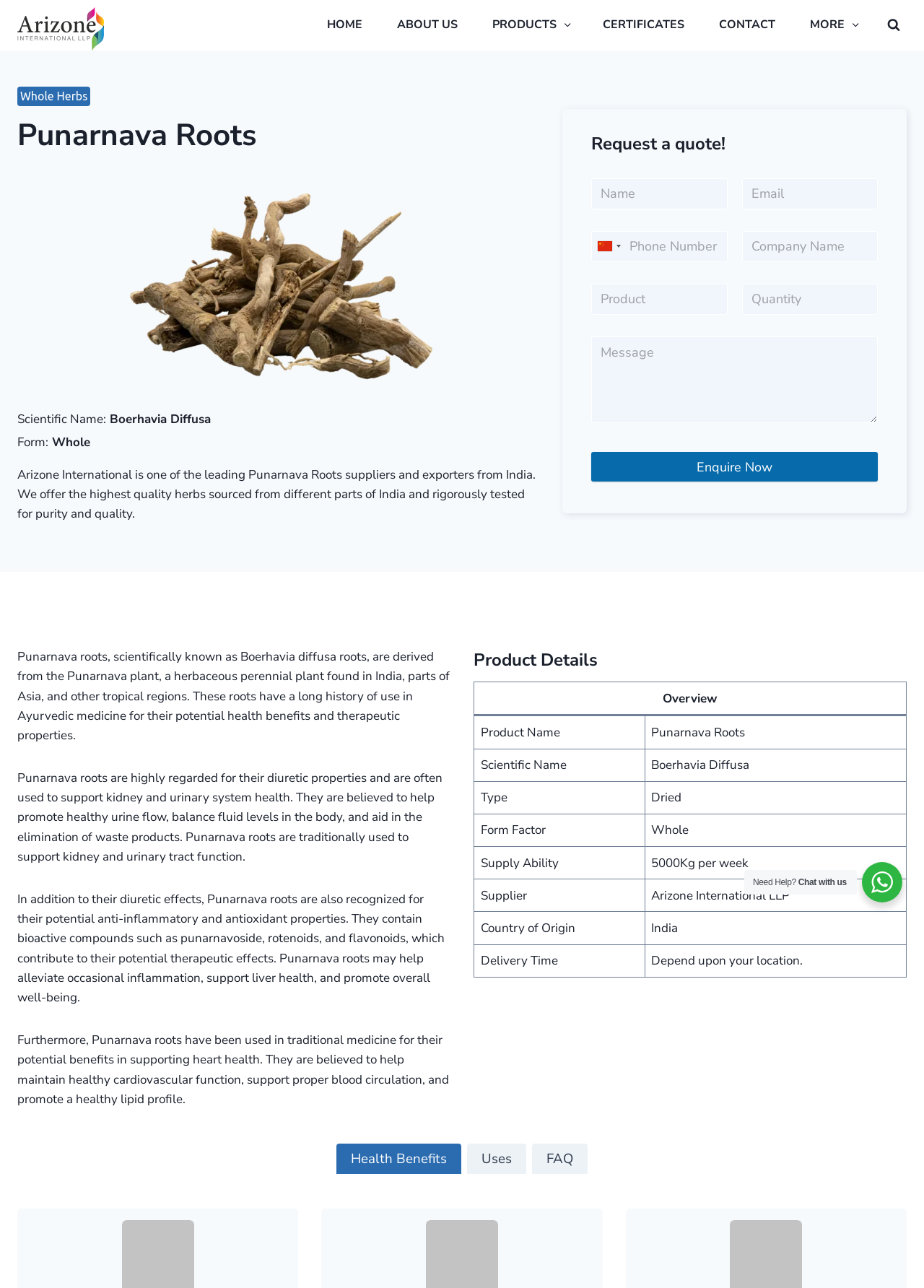Explain in detail what you observe on this webpage.

This webpage is about Arizone International, a leading supplier and exporter of Punarnava Roots from India. At the top left corner, there is a logo of Arizone International LLP. Next to the logo, there is a primary navigation menu with links to HOME, ABOUT US, PRODUCTS, CERTIFICATES, CONTACT, and MORE. 

Below the navigation menu, there is a heading "Punarnava Roots" followed by a figure of Punarnava Roots. To the right of the figure, there are details about Punarnava Roots, including its scientific name, form, and a brief description of the product. 

Further down, there is a section to request a quote, where users can fill in their name, phone number, product, email, company name, quantity, and message. Below the quote request form, there is a button to "Enquire Now".

The webpage also features a section describing the health benefits and uses of Punarnava Roots, including its diuretic properties, anti-inflammatory and antioxidant properties, and its potential benefits in supporting heart health. 

Additionally, there is a table providing product details, including product name, scientific name, type, form factor, supply ability, supplier, country of origin, and delivery time. 

At the bottom of the page, there are tabs to explore more about the health benefits, uses, and FAQs of Punarnava Roots. Finally, there is a section that says "Need Help?" and invites users to chat with the company.